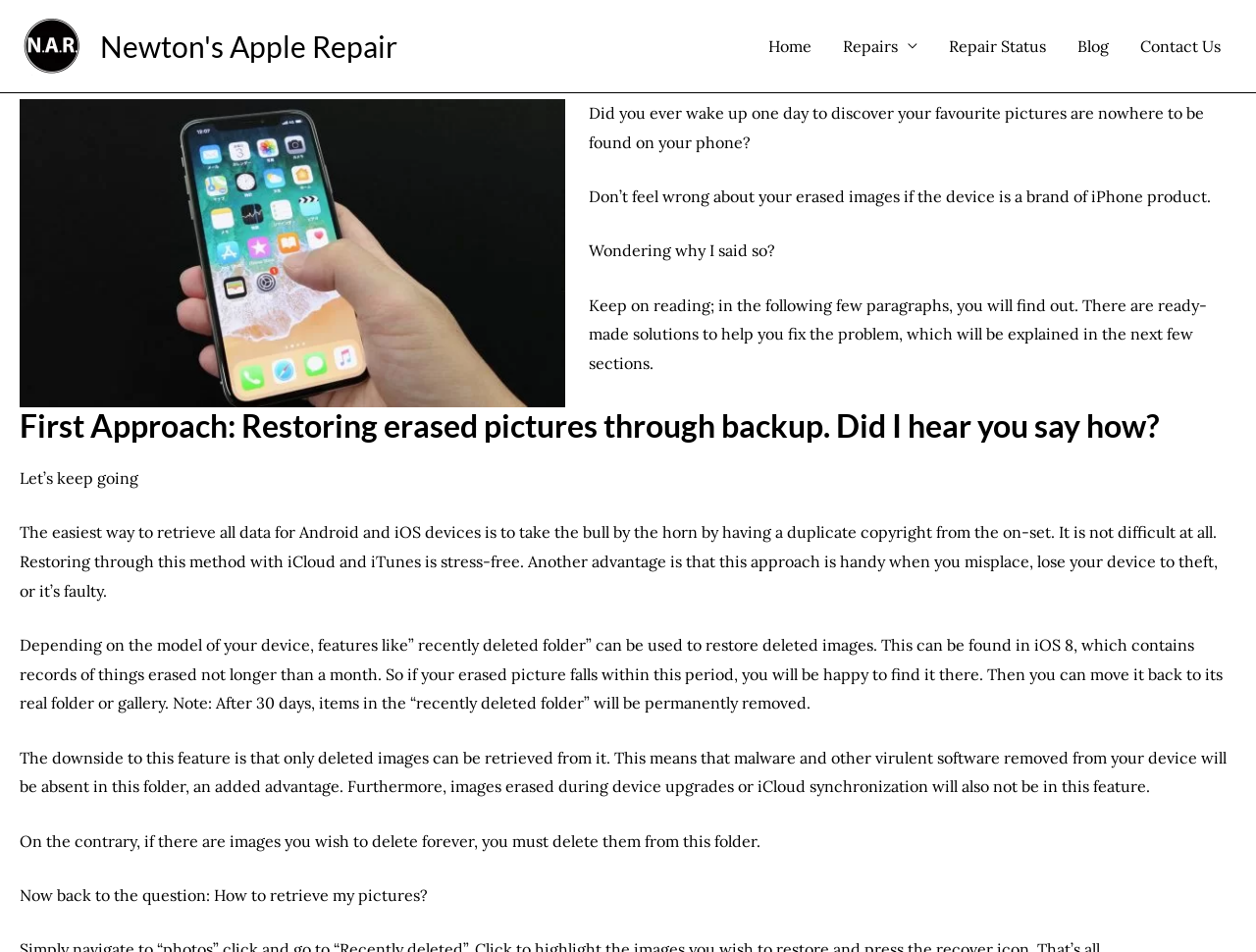Identify the bounding box coordinates of the region that should be clicked to execute the following instruction: "Click on 'Home'".

[0.599, 0.0, 0.659, 0.097]